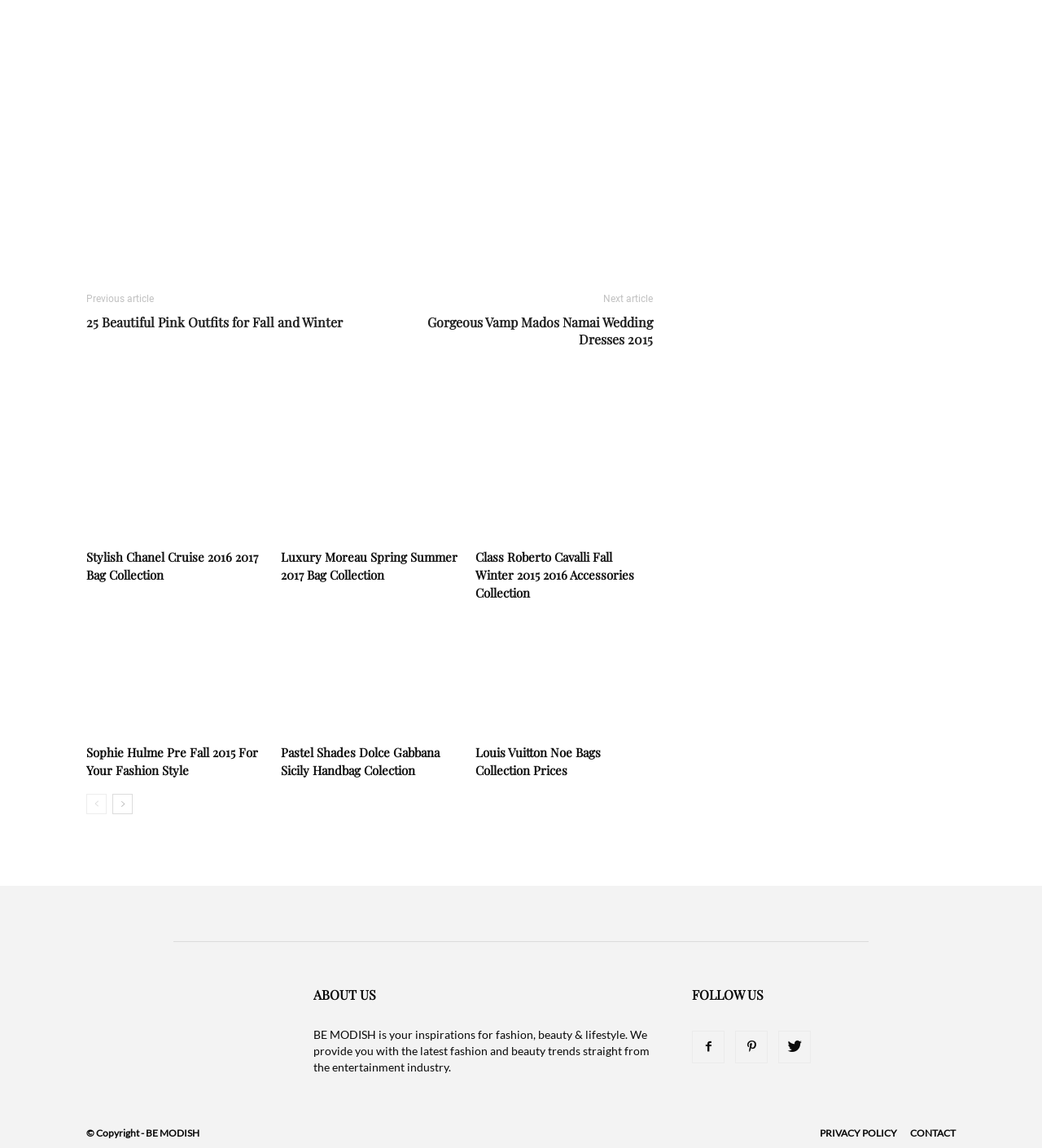Find the bounding box coordinates of the element I should click to carry out the following instruction: "View the 'Stylish Chanel Cruise 2016 2017 Bag Collection'".

[0.083, 0.478, 0.253, 0.51]